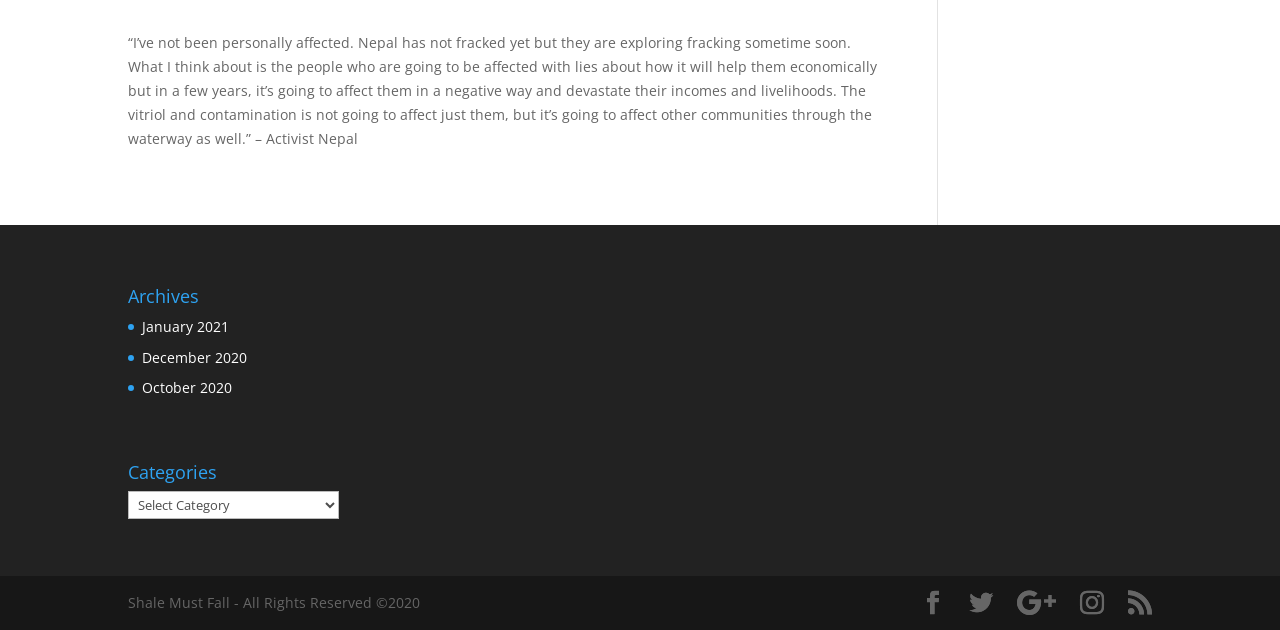What is the topic of the quote?
Look at the image and answer the question using a single word or phrase.

Fracking